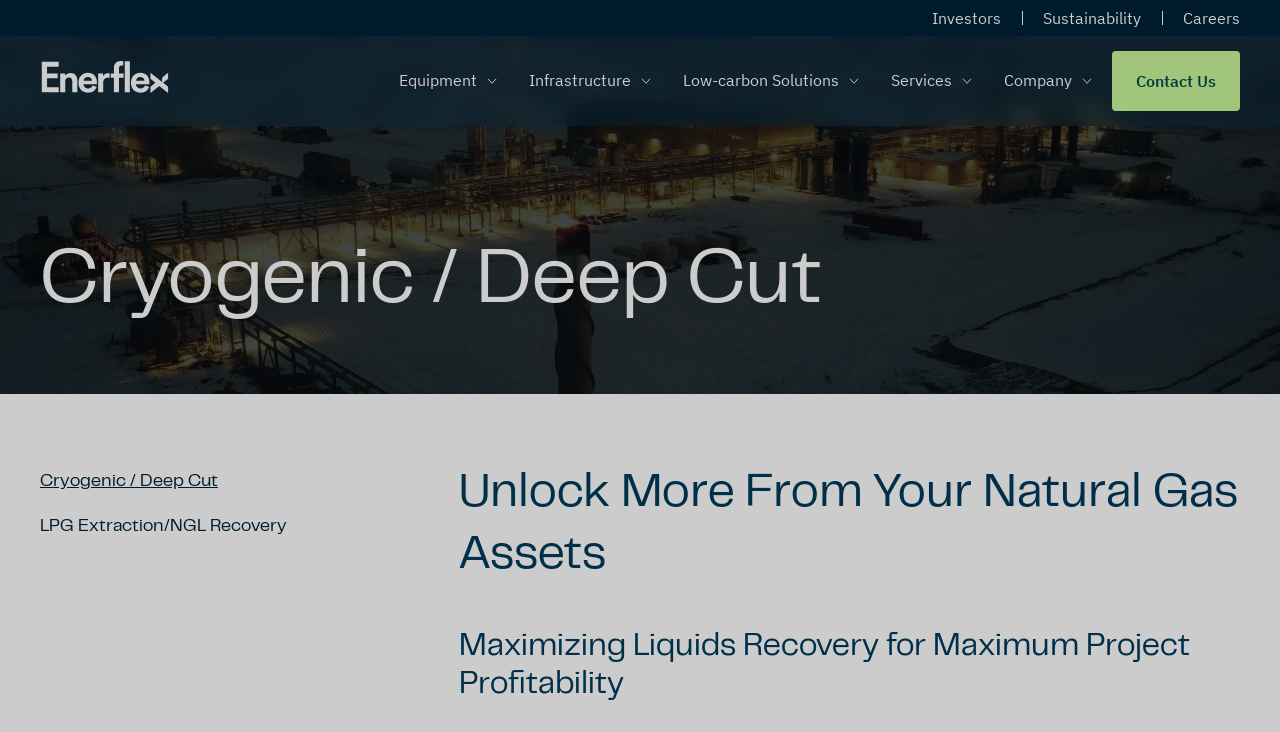Please give a succinct answer using a single word or phrase:
What is the purpose of the webpage?

To maximize project profitability